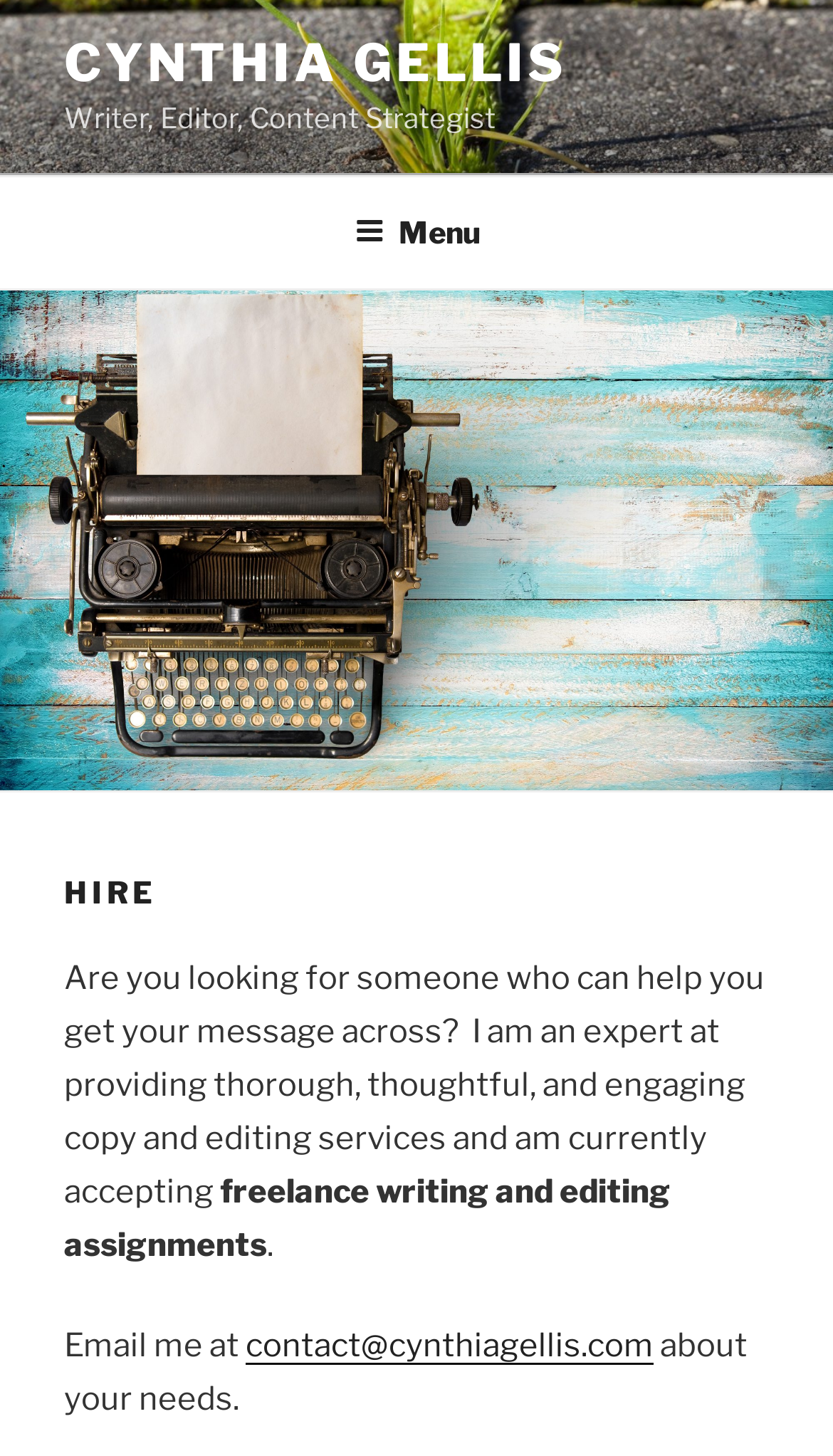Identify and provide the bounding box for the element described by: "contact@cynthiagellis.com".

[0.295, 0.911, 0.785, 0.937]